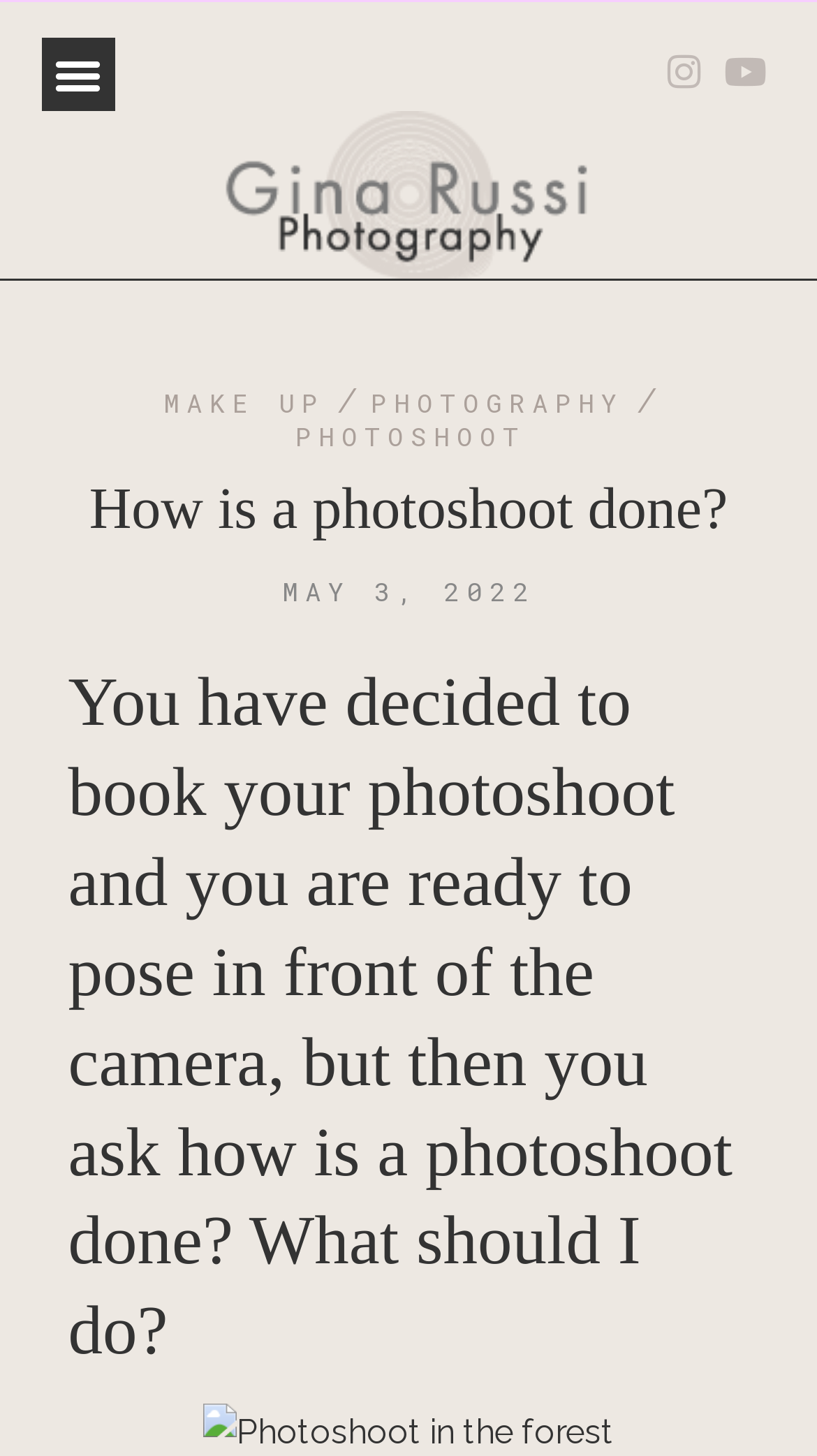Find the bounding box coordinates for the area you need to click to carry out the instruction: "Click the Gina Russi Photography Logo". The coordinates should be four float numbers between 0 and 1, indicated as [left, top, right, bottom].

[0.269, 0.076, 0.731, 0.191]